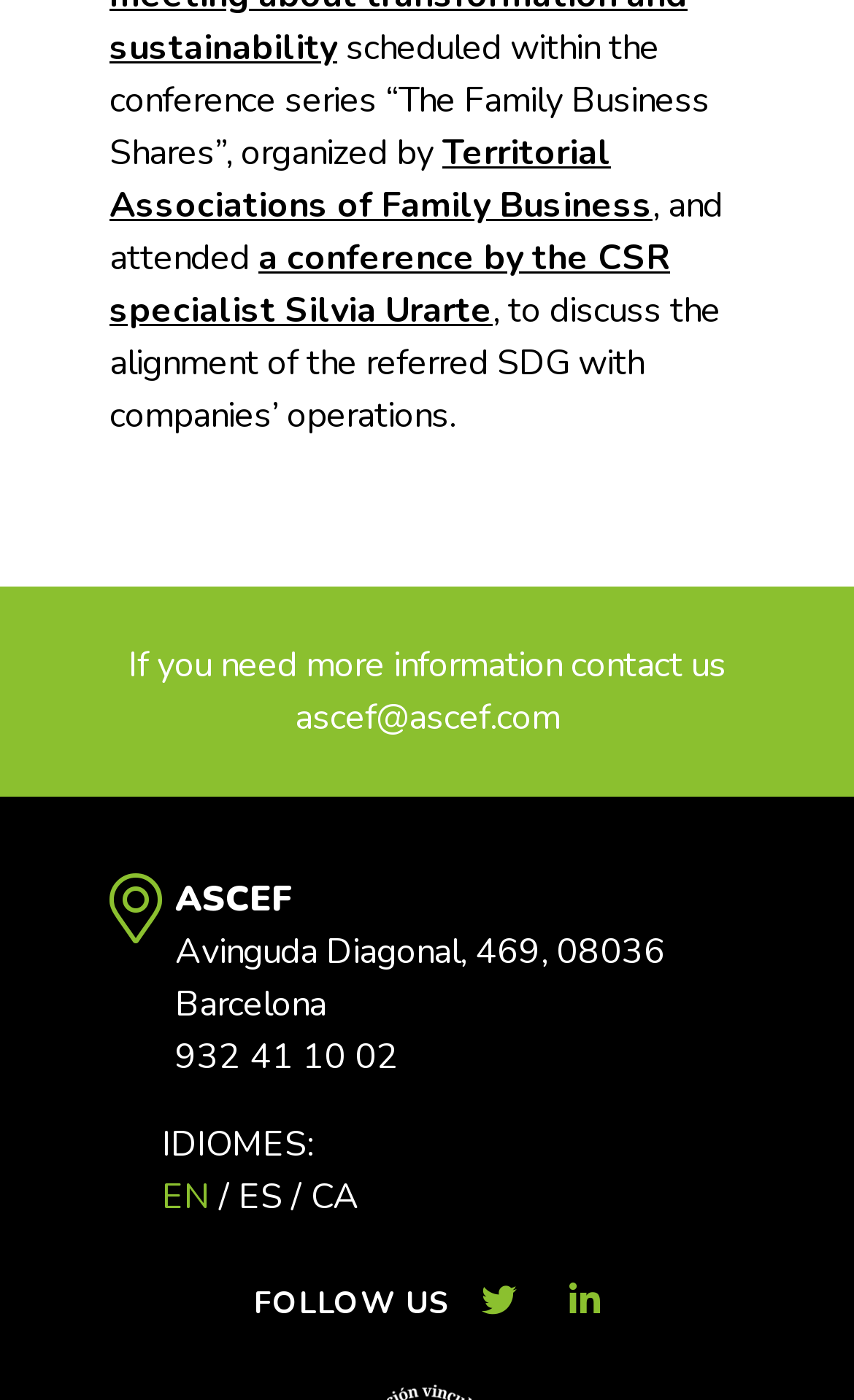How many languages are available on the website?
Using the information presented in the image, please offer a detailed response to the question.

From the link elements with IDs 191, 193, and 195, we can see that there are three languages available on the website, which are EN, ES, and CA, respectively.